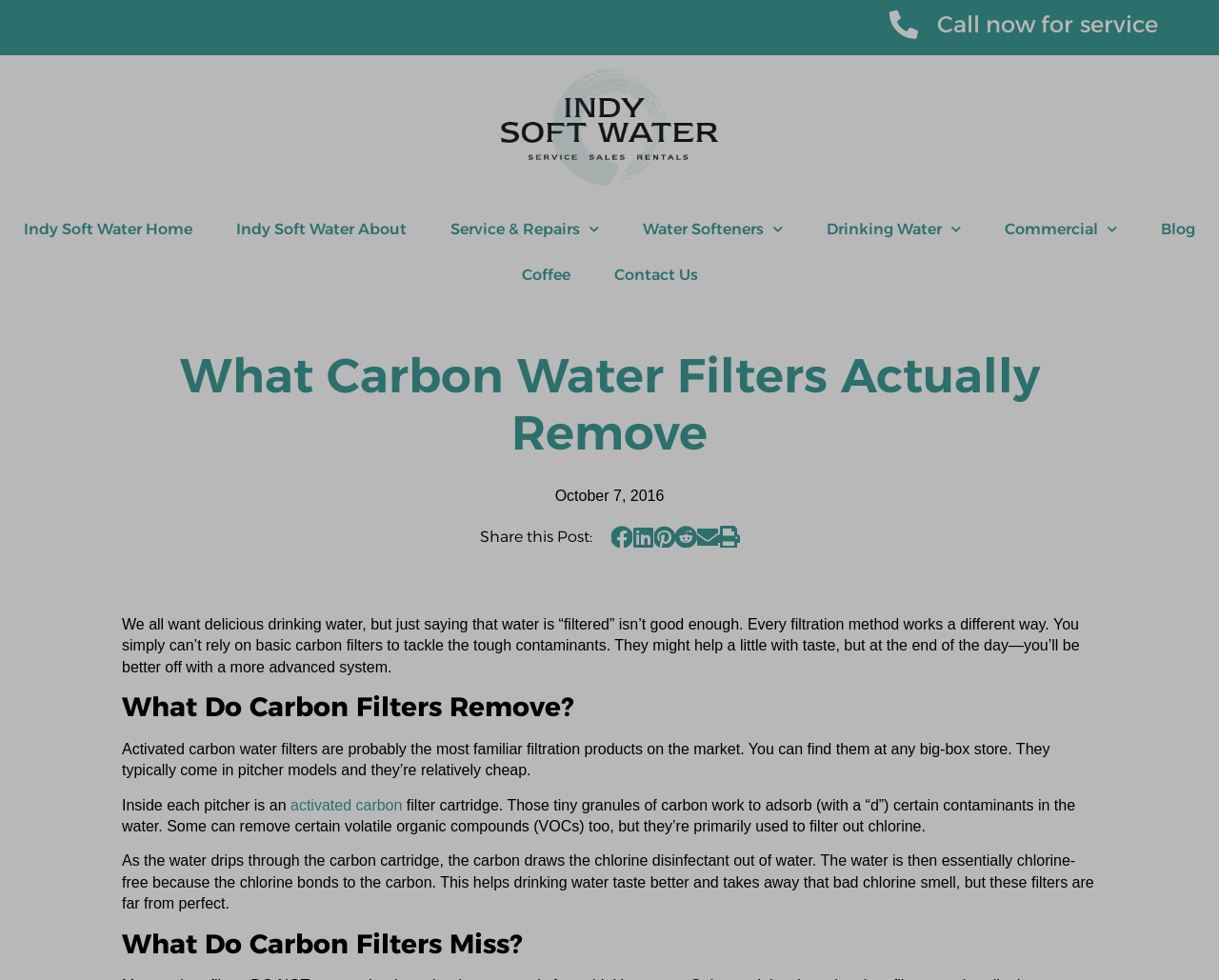Locate the bounding box of the UI element based on this description: "Coffee". Provide four float numbers between 0 and 1 as [left, top, right, bottom].

[0.41, 0.258, 0.486, 0.305]